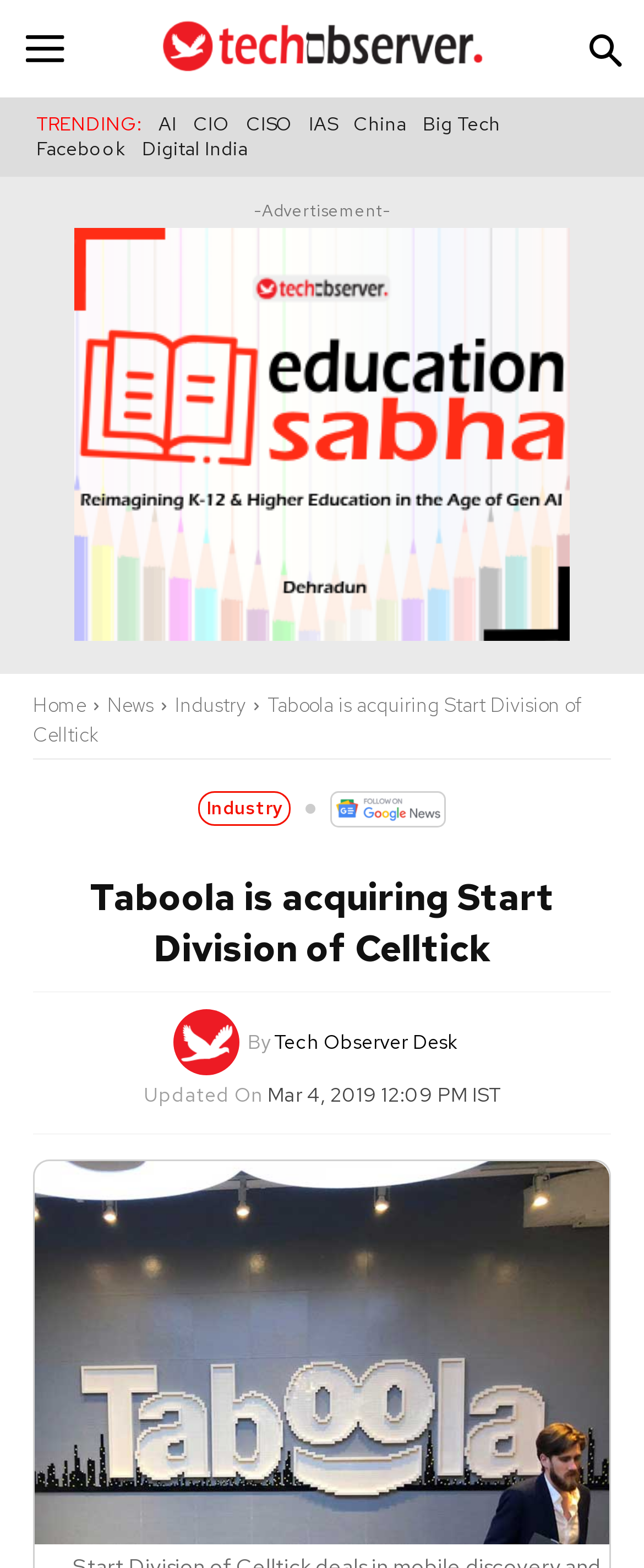What is the name of the magazine?
Could you answer the question in a detailed manner, providing as much information as possible?

I found the answer by looking at the top-left corner of the webpage, where there is a link with the text 'Tech Observer Magazine'.